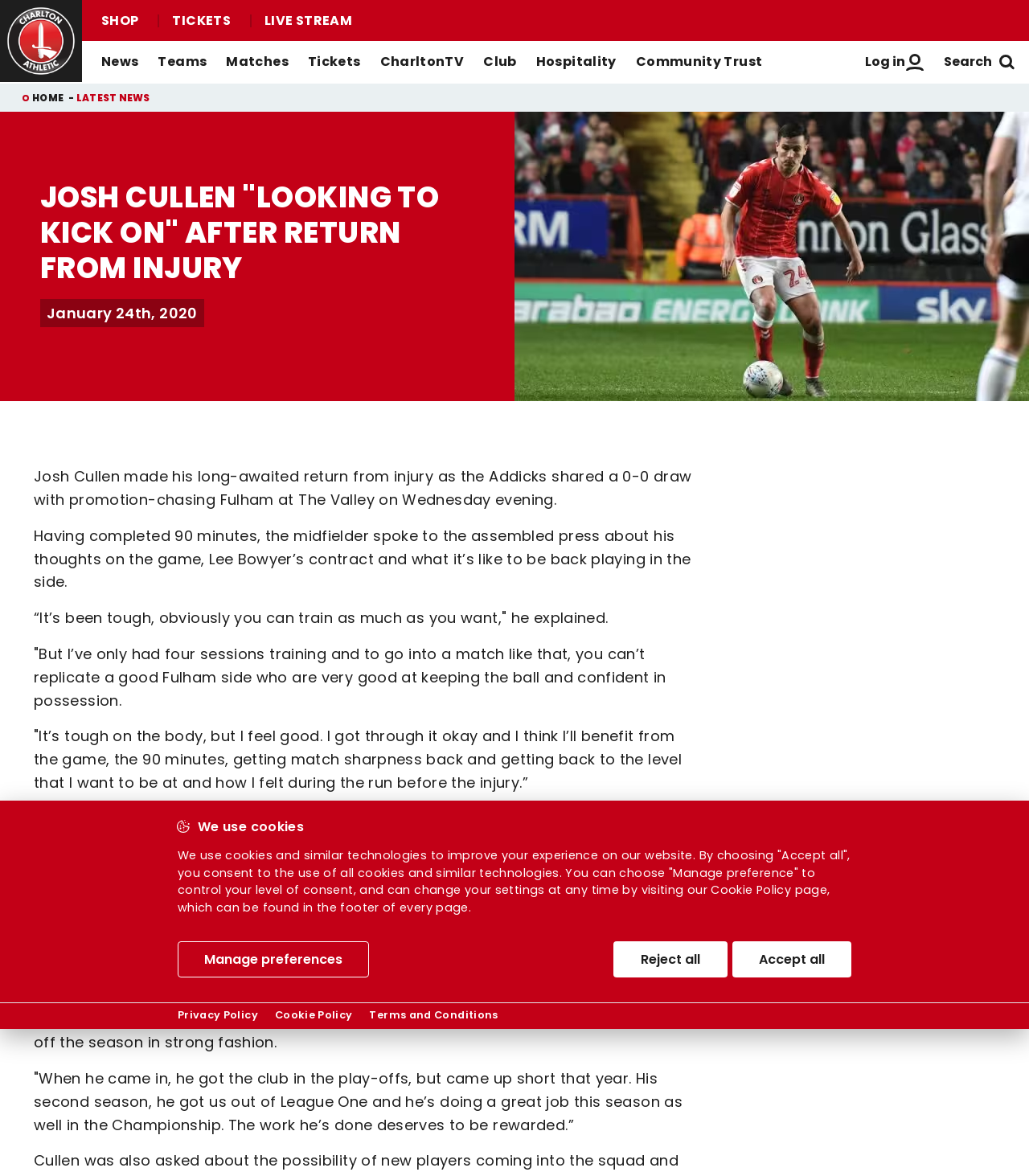Give a short answer using one word or phrase for the question:
What is the purpose of the 'Valley Express' link?

Transportation